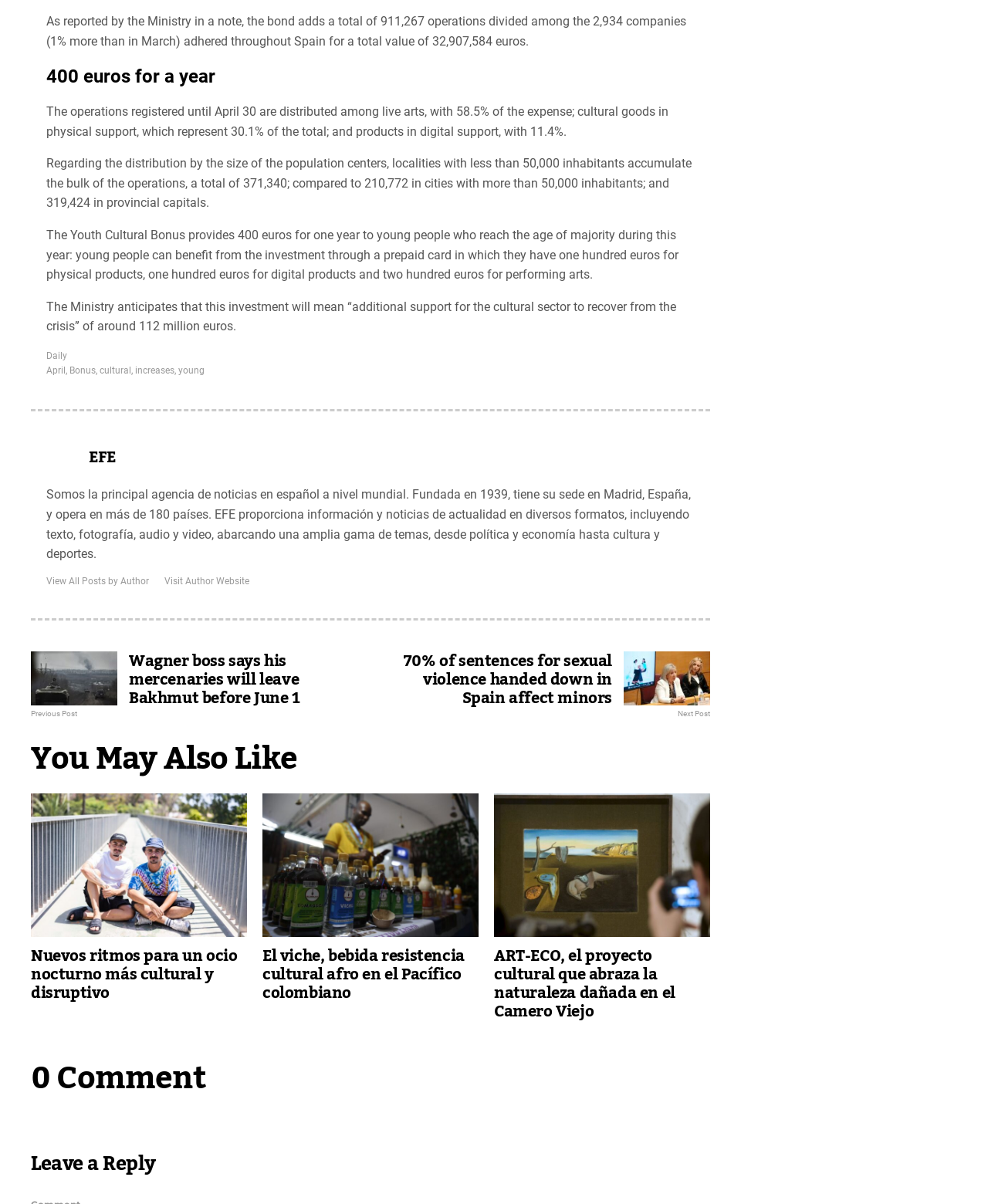Observe the image and answer the following question in detail: What is the amount of euros provided to young people through the Youth Cultural Bonus?

The answer can be found in the StaticText element with the text 'The Youth Cultural Bonus provides 400 euros for one year to young people who reach the age of majority during this year...'.